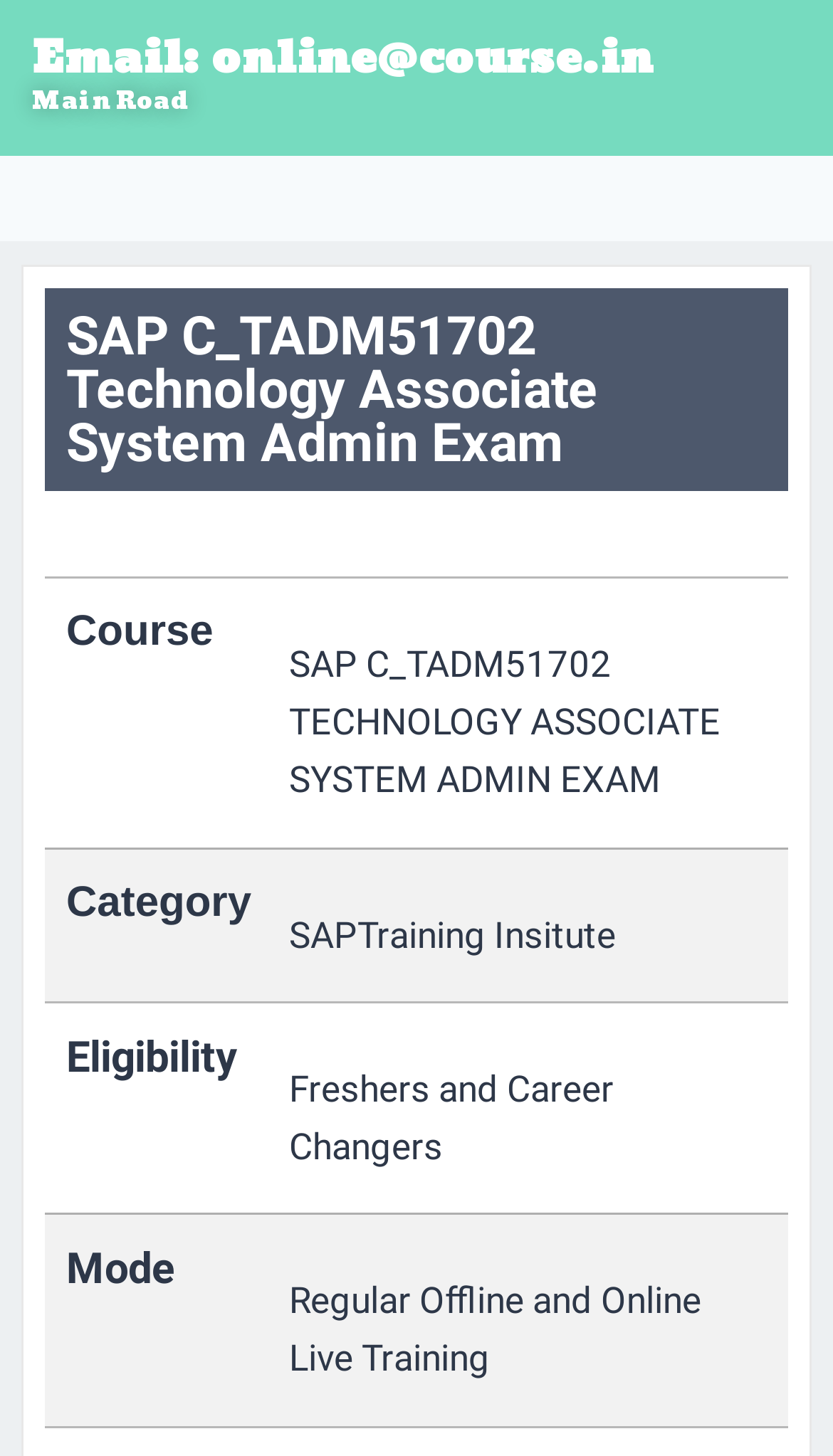What is the mode of training offered?
Refer to the image and respond with a one-word or short-phrase answer.

Regular Offline and Online Live Training